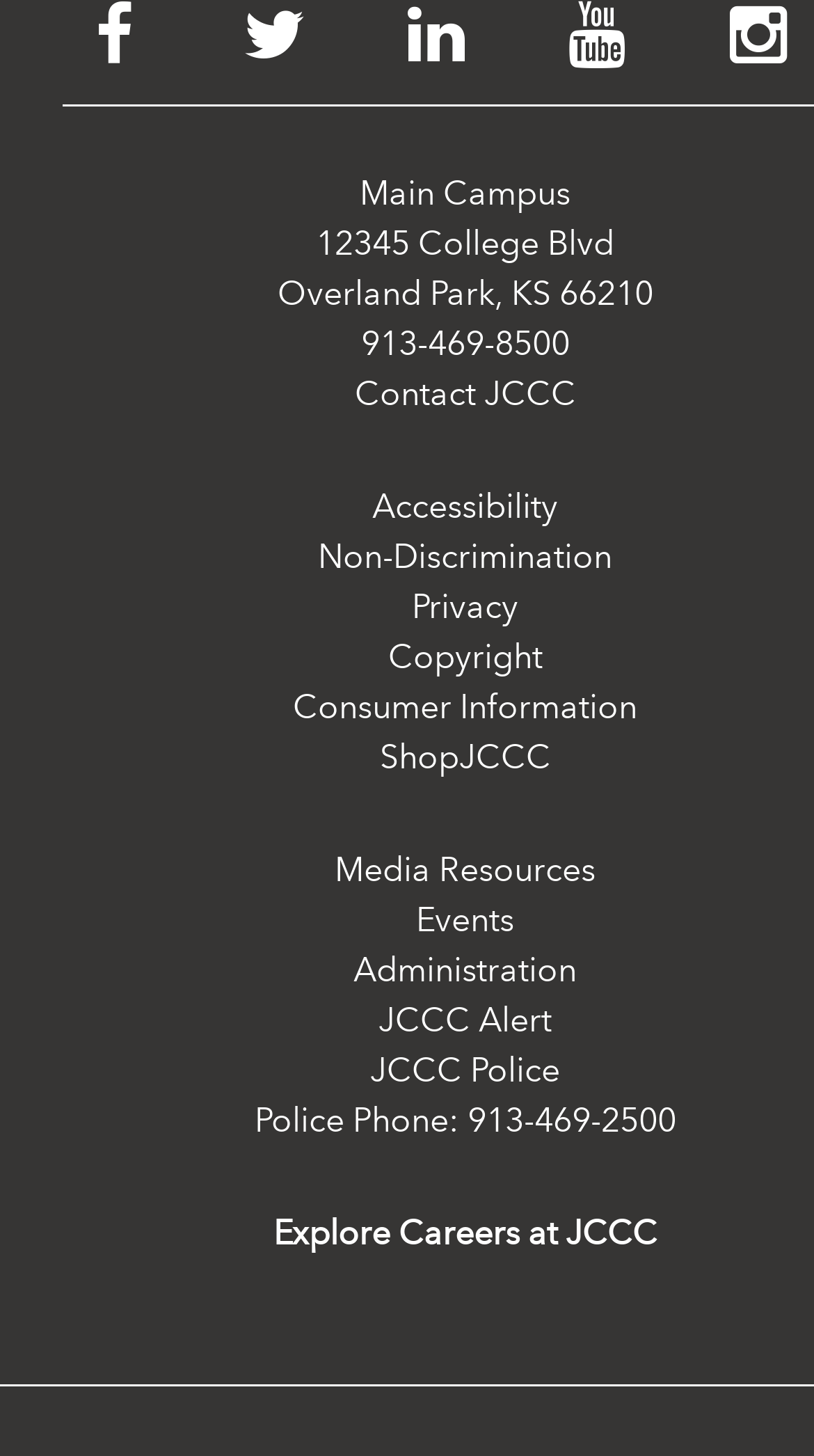What is the phone number to contact JCCC?
Look at the image and provide a detailed response to the question.

I found the phone number by looking at the link elements on the webpage. The link '913-469-8500' is likely a phone number, and it is near the link 'Contact JCCC', which suggests that it is the phone number to contact JCCC.